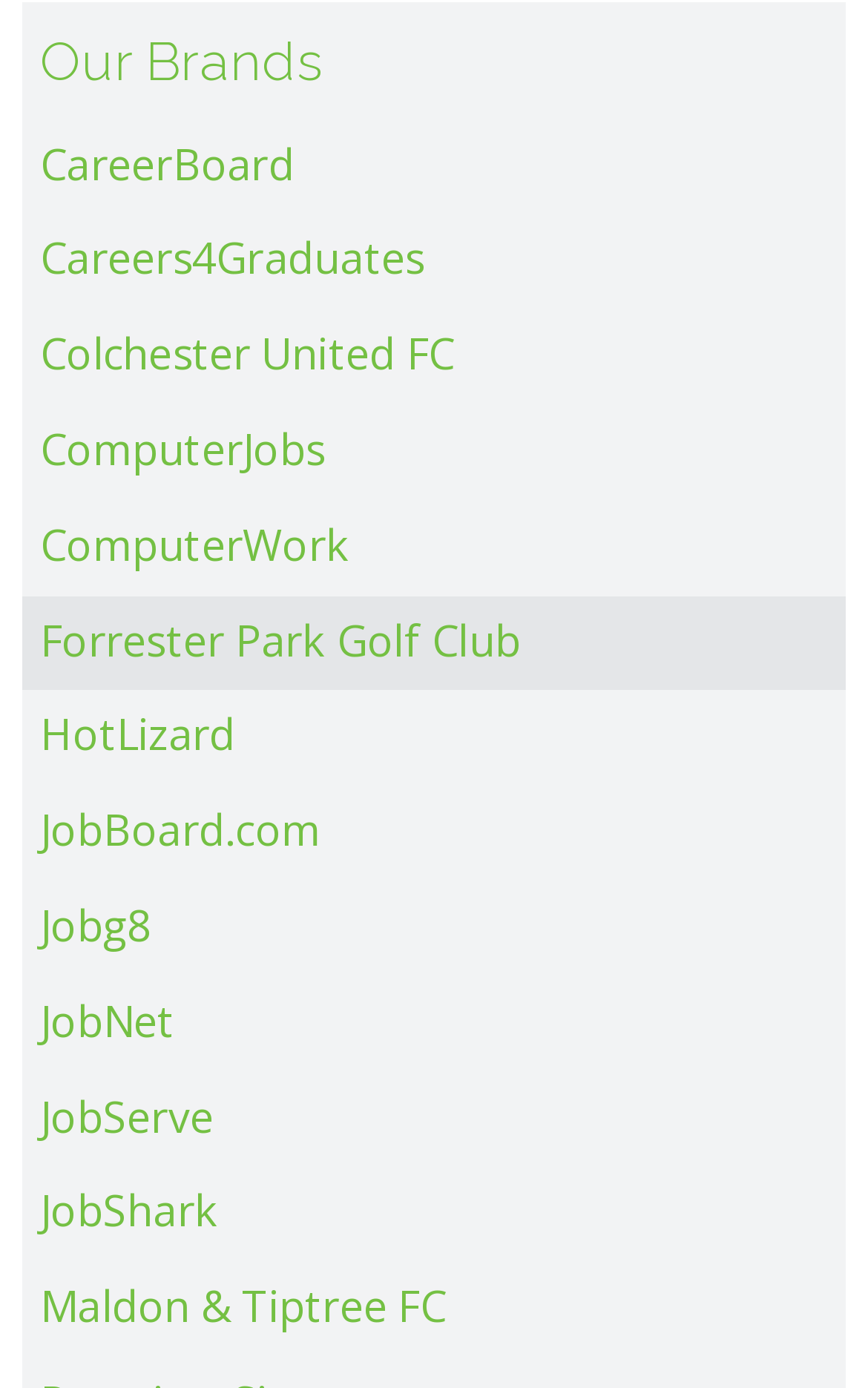Please determine the bounding box coordinates of the element to click on in order to accomplish the following task: "visit JobServe". Ensure the coordinates are four float numbers ranging from 0 to 1, i.e., [left, top, right, bottom].

[0.026, 0.772, 0.974, 0.841]